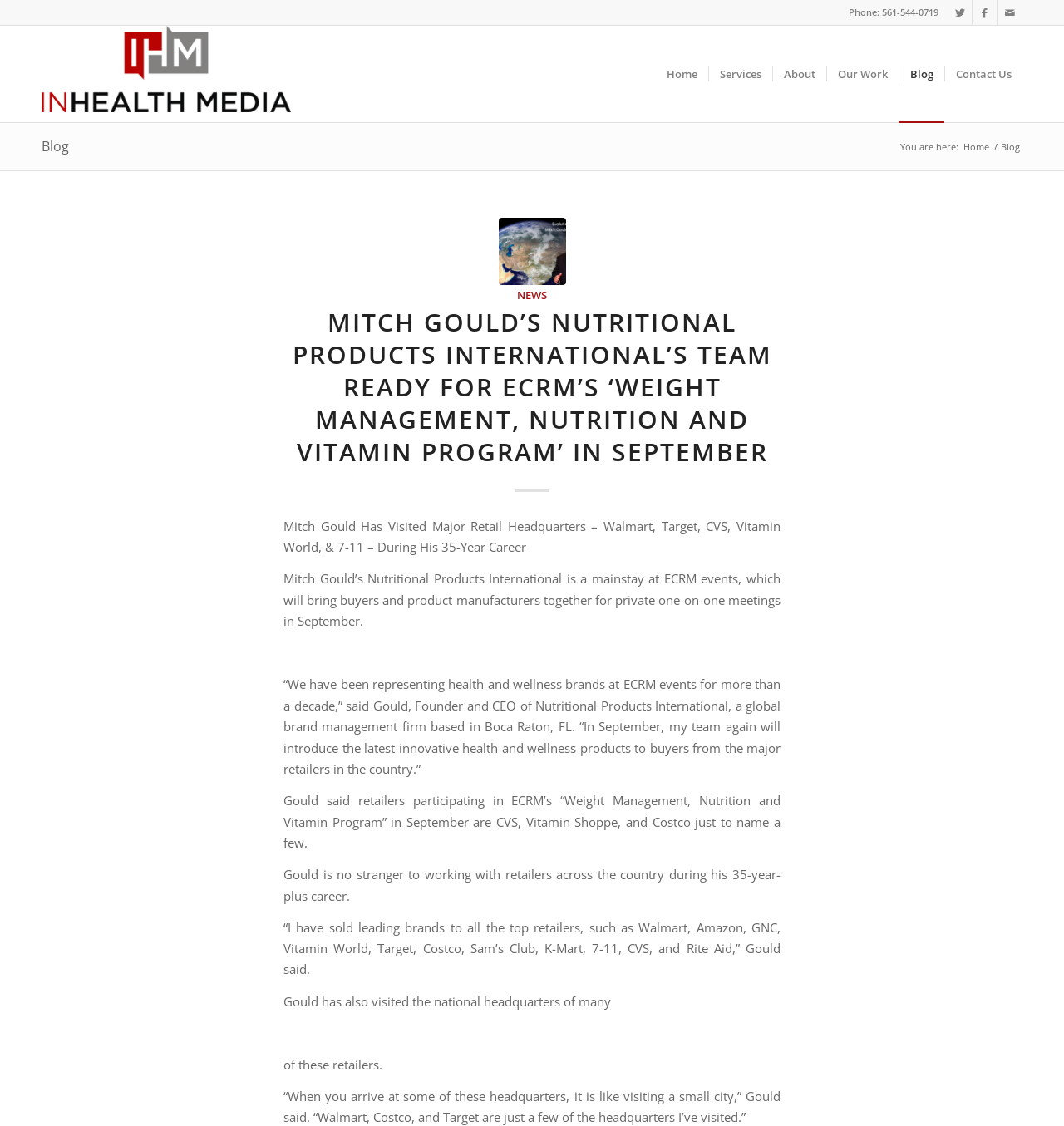What is the name of the company founded by Mitch Gould?
Please answer the question with a detailed response using the information from the screenshot.

I found the answer by reading the article on the webpage, which mentions that Mitch Gould is the Founder and CEO of Nutritional Products International, a global brand management firm based in Boca Raton, FL.